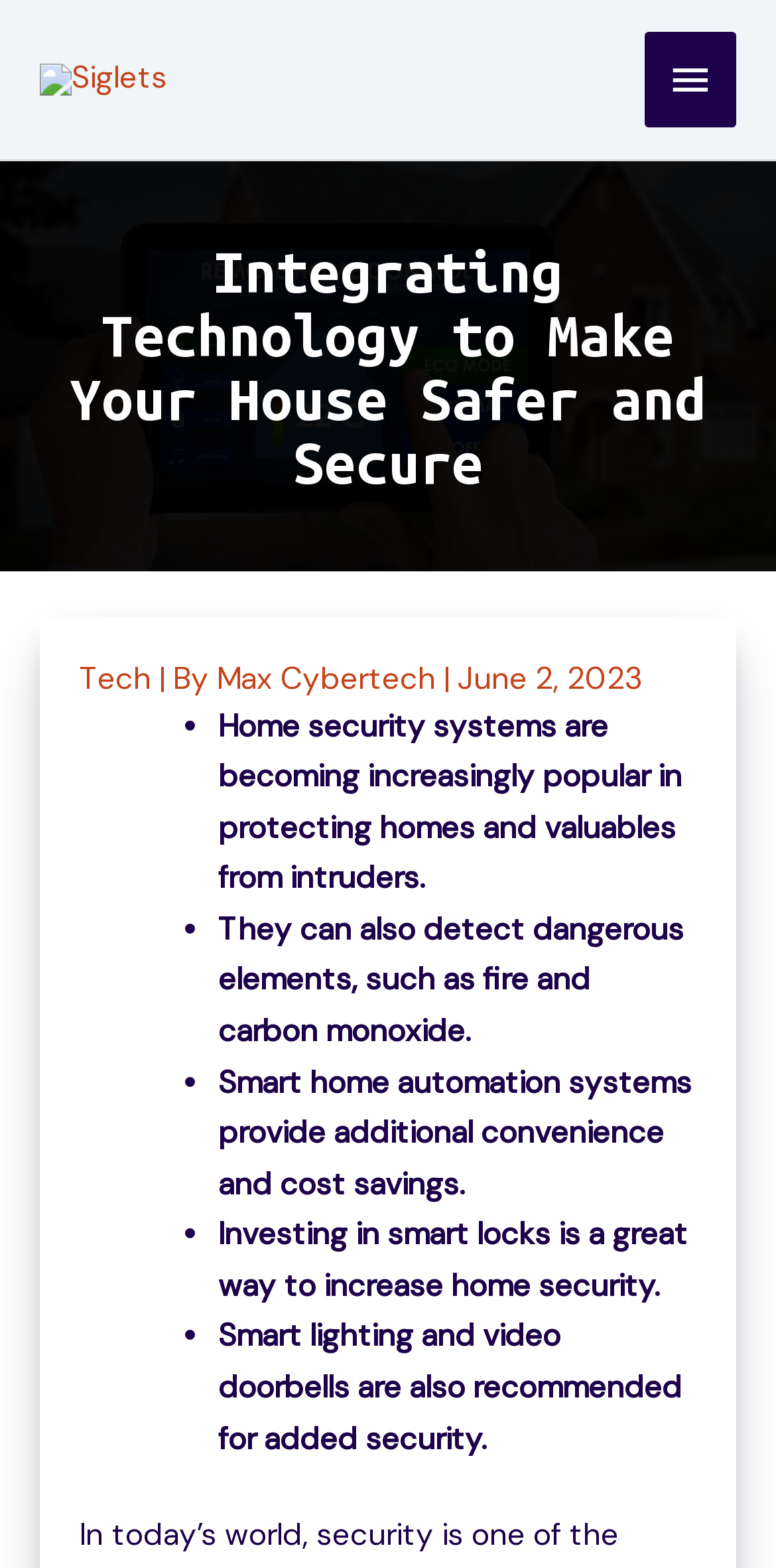Please locate the UI element described by "alt="Siglets"" and provide its bounding box coordinates.

[0.051, 0.037, 0.215, 0.062]